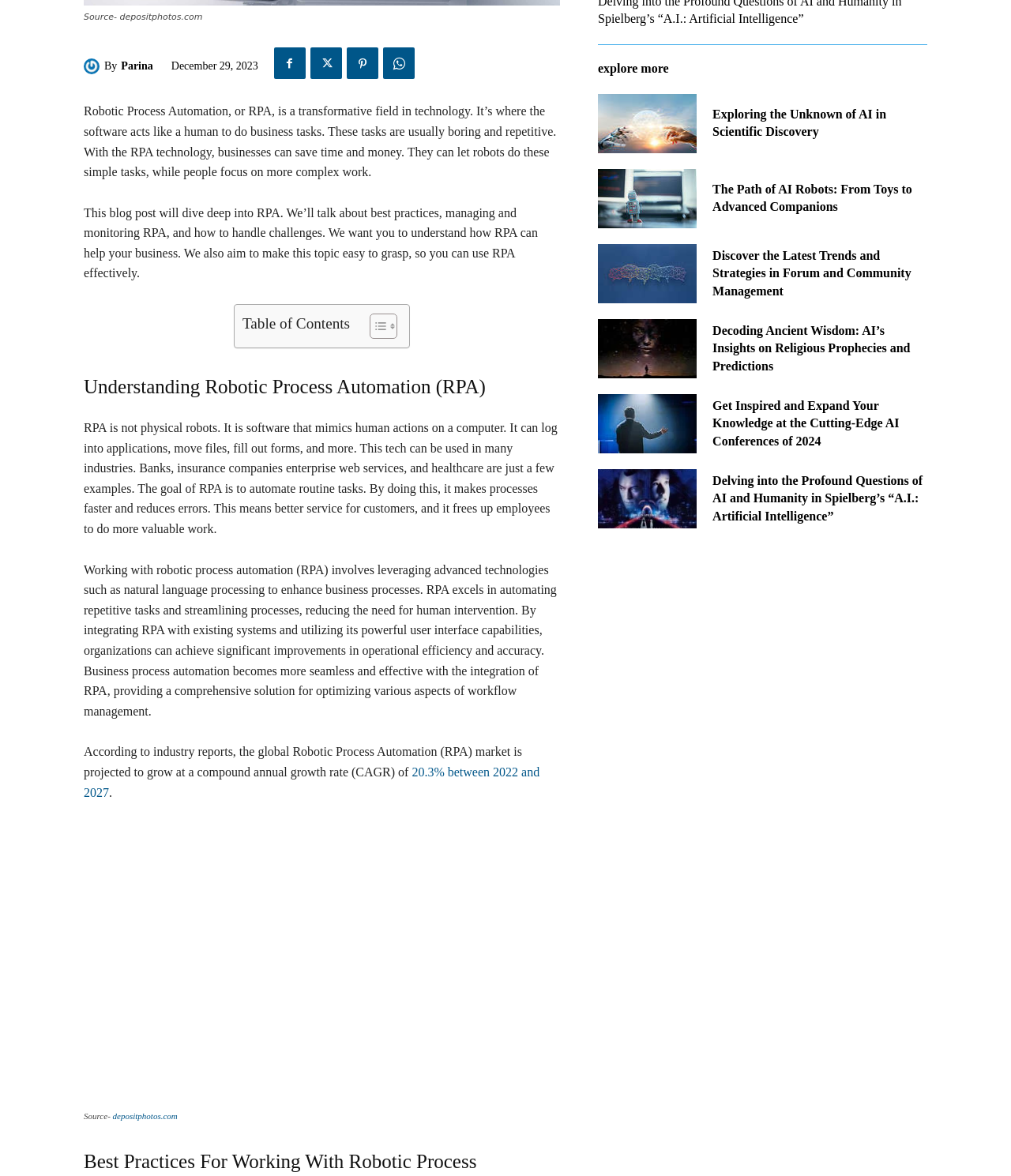Provide the bounding box coordinates for the UI element that is described as: "20.3% between 2022 and 2027".

[0.083, 0.651, 0.534, 0.679]